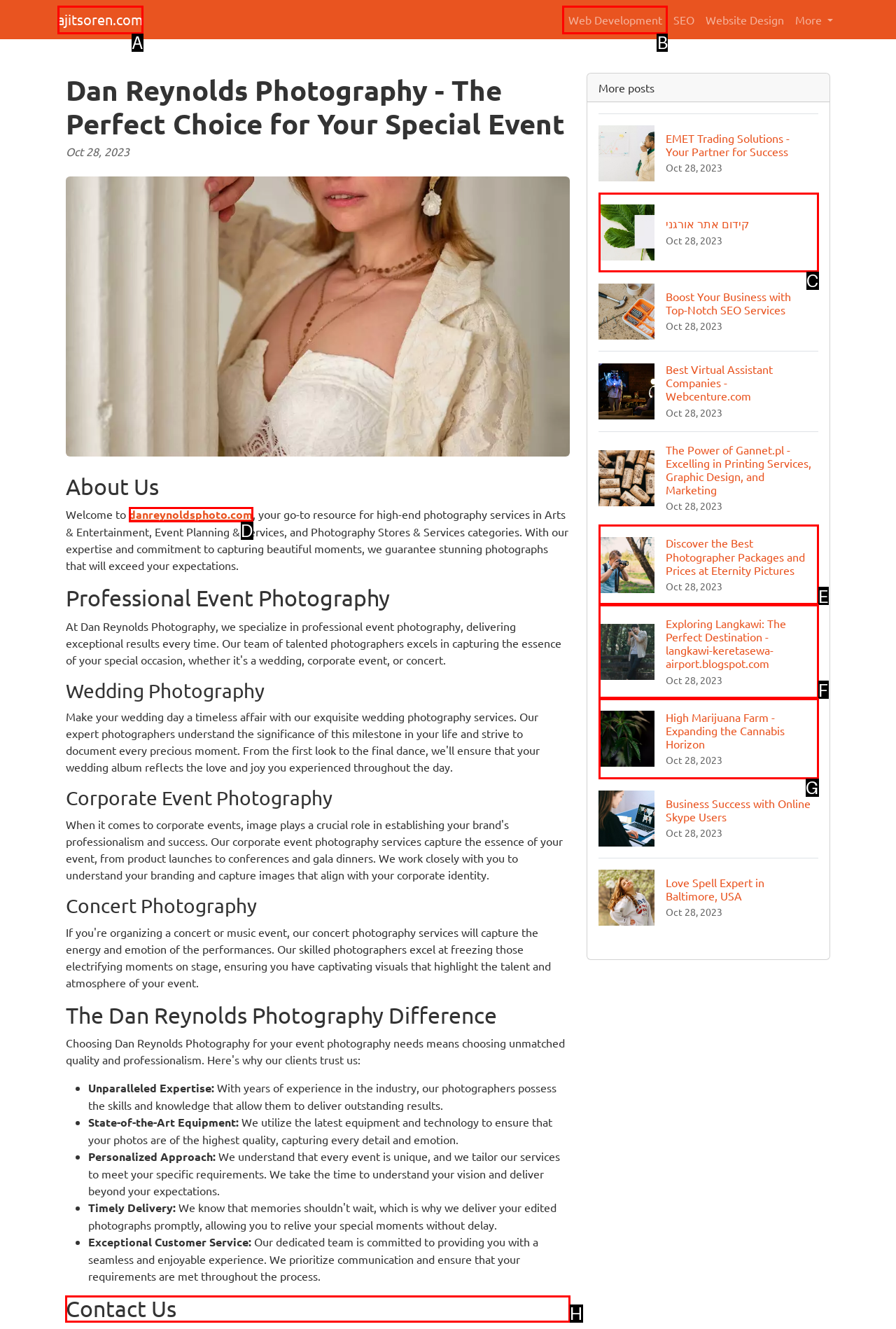Select the proper HTML element to perform the given task: Contact Us Answer with the corresponding letter from the provided choices.

H